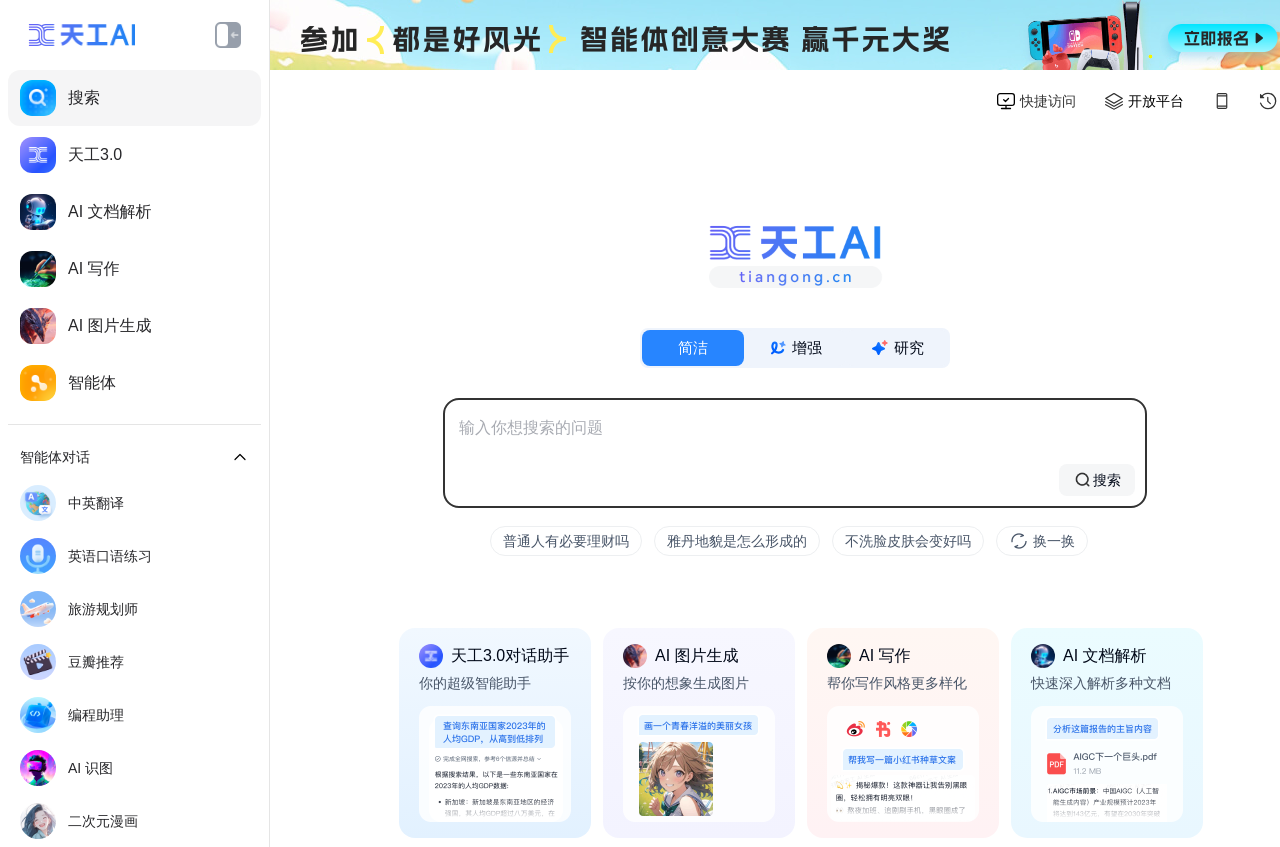Illustrate the webpage thoroughly, mentioning all important details.

This webpage is about a Chinese AI assistant called "天工" (Tiān Gōng) that offers various features such as search, chat, writing, and image generation. At the top of the page, there are two small images and a row of links, including "搜索" (search), "天工3.0" (Tiān Gōng 3.0), "AI 文档解析" (AI document analysis), "AI 写作" (AI writing), "AI 图片生成" (AI image generation), and "智能体" (intelligent agent).

Below the links, there are several sections of text and images. On the left side, there are multiple lines of text, including "智能体对话" (intelligent agent dialogue), "中英翻译" (Chinese-English translation), "英语口语练习" (English speaking practice), and others. On the right side, there are several images and text blocks, including "快捷访问" (quick access), "开放平台" (open platform), and others.

In the middle of the page, there is a large text box where users can input their search queries. Below the text box, there are three examples of search queries, including "普通人有必要理财吗" (do ordinary people need to manage their finances?), "雅丹地貌是怎么形成的" (how was the Yadan landform formed?), and "不洗脸皮肤会变好吗" (will not washing your face make your skin better?).

Further down the page, there are three sections promoting the features of Tiān Gōng, including AI image generation, AI writing, and AI document analysis. Each section has a brief description and an image. At the bottom of the page, there is a large image and a few lines of text, including "你的超级智能助手" (your super intelligent assistant) and "AI 图片生成" (AI image generation).